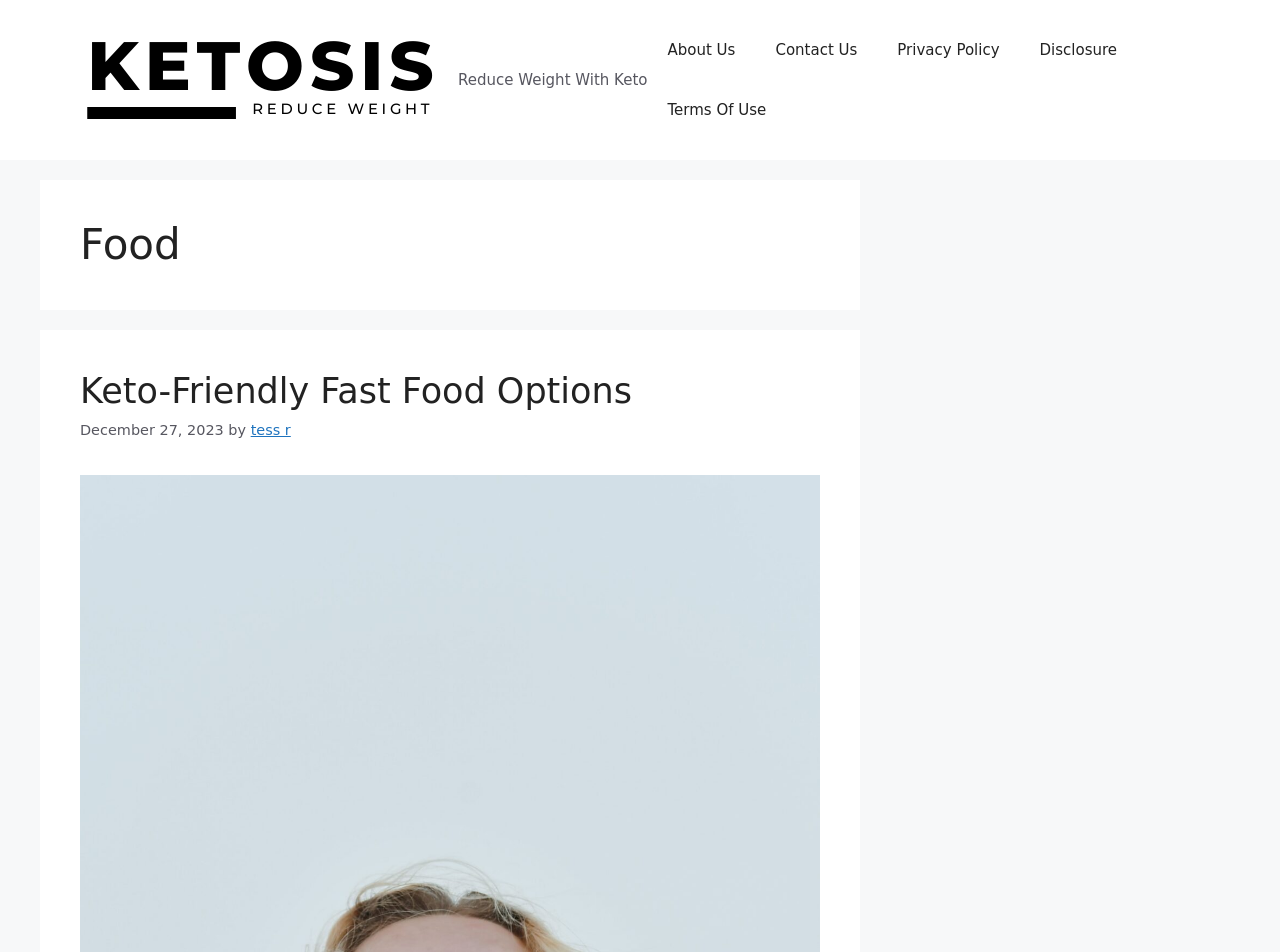Answer the question in one word or a short phrase:
What is the main topic of this webpage?

Food